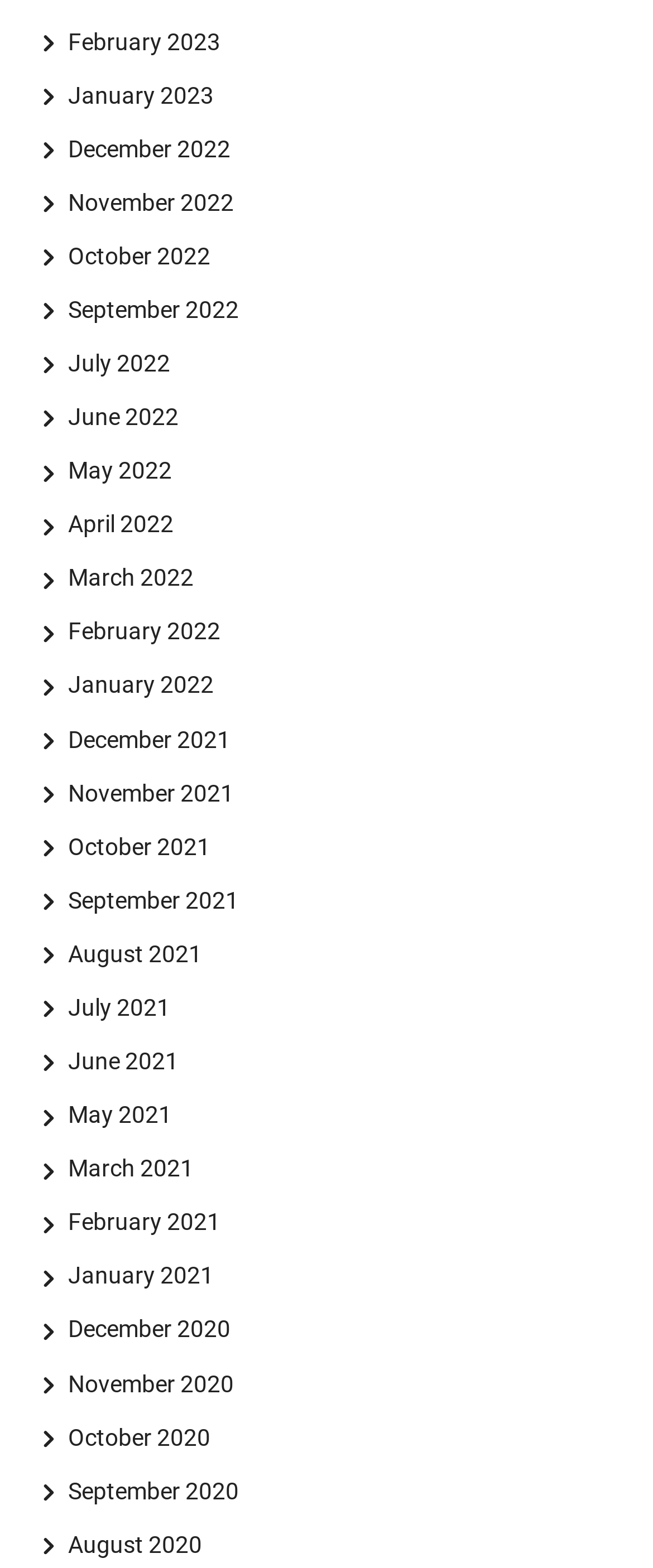Use a single word or phrase to respond to the question:
What is the position of the 'Skip navigation' link?

Top-left